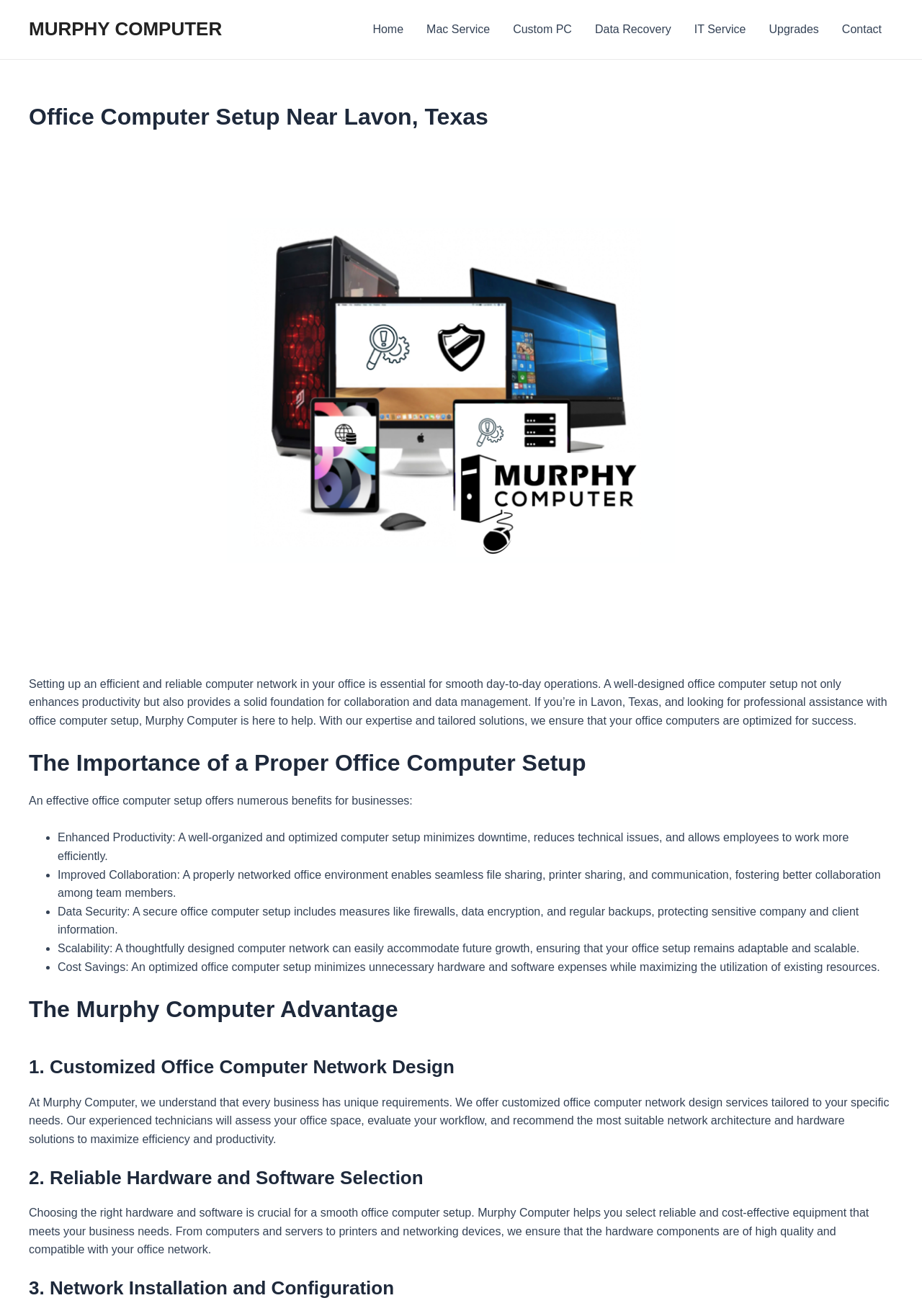Provide a brief response using a word or short phrase to this question:
What is the first step in Murphy Computer's office computer network design?

Assessing office space and evaluating workflow